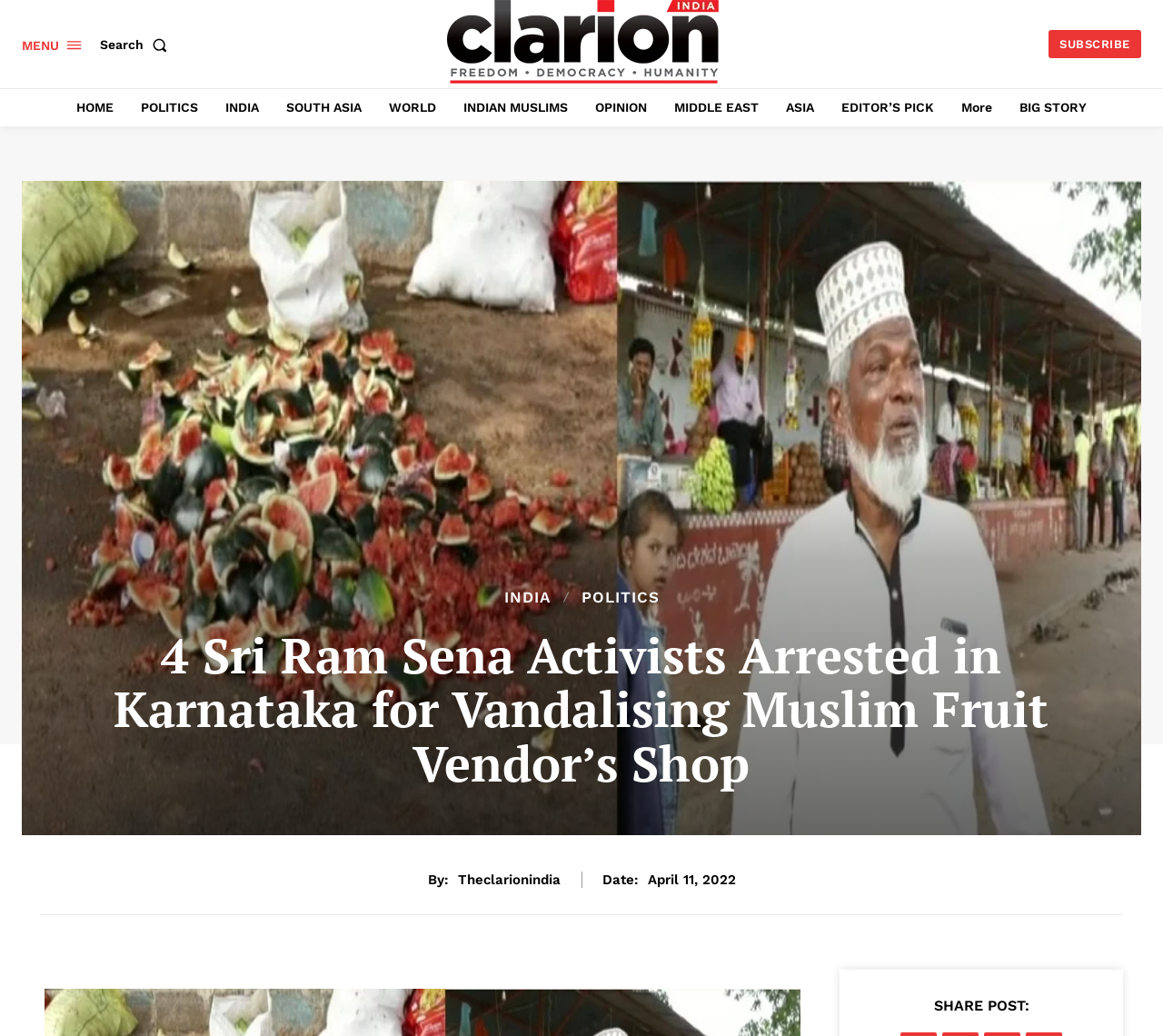Answer the question below with a single word or a brief phrase: 
What is the name of the temple where Nabisaab's shop is located?

Nuggekeri Hanuman temple